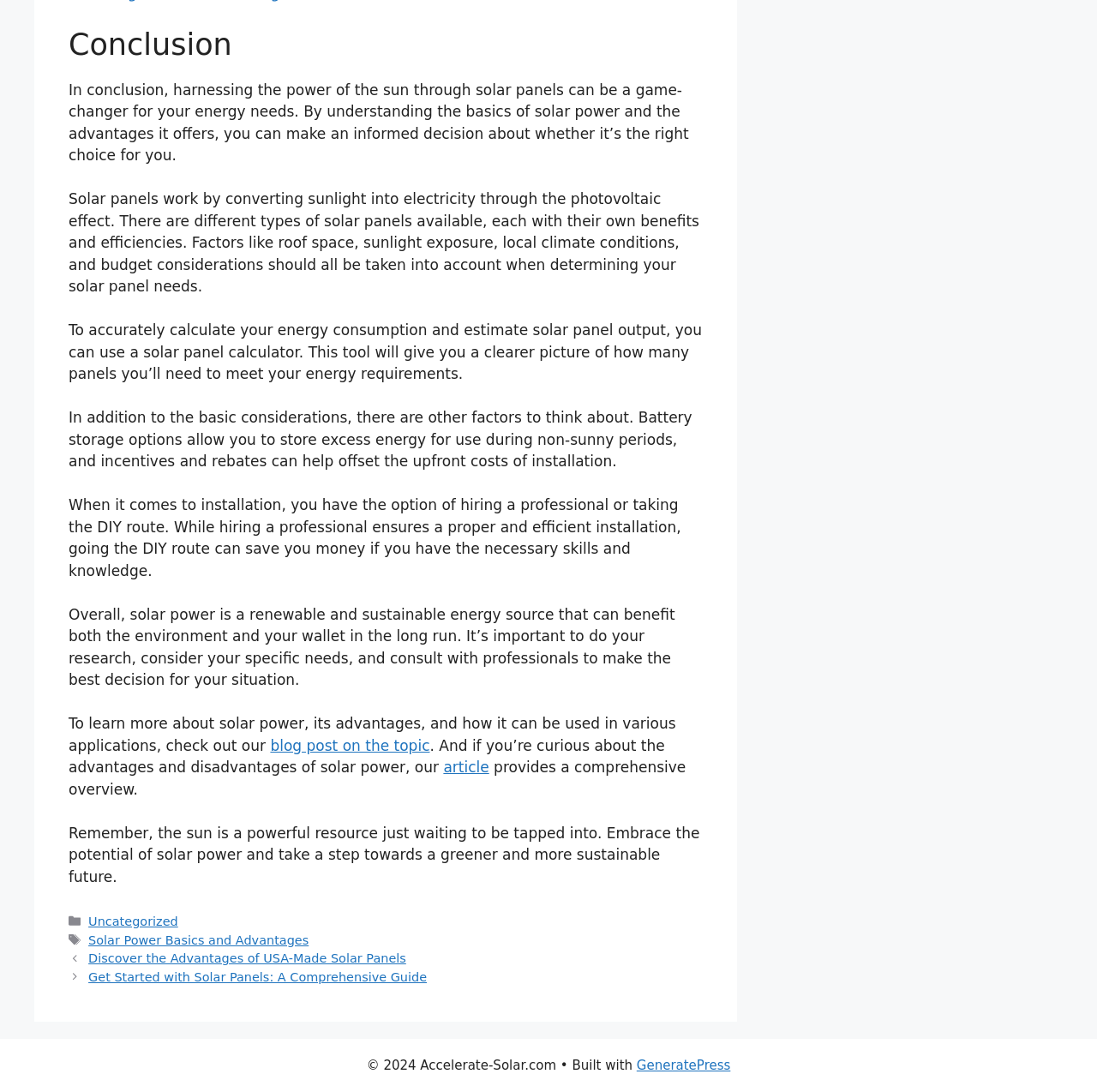Provide the bounding box coordinates of the HTML element described by the text: "Solar Power Basics and Advantages".

[0.081, 0.855, 0.281, 0.867]